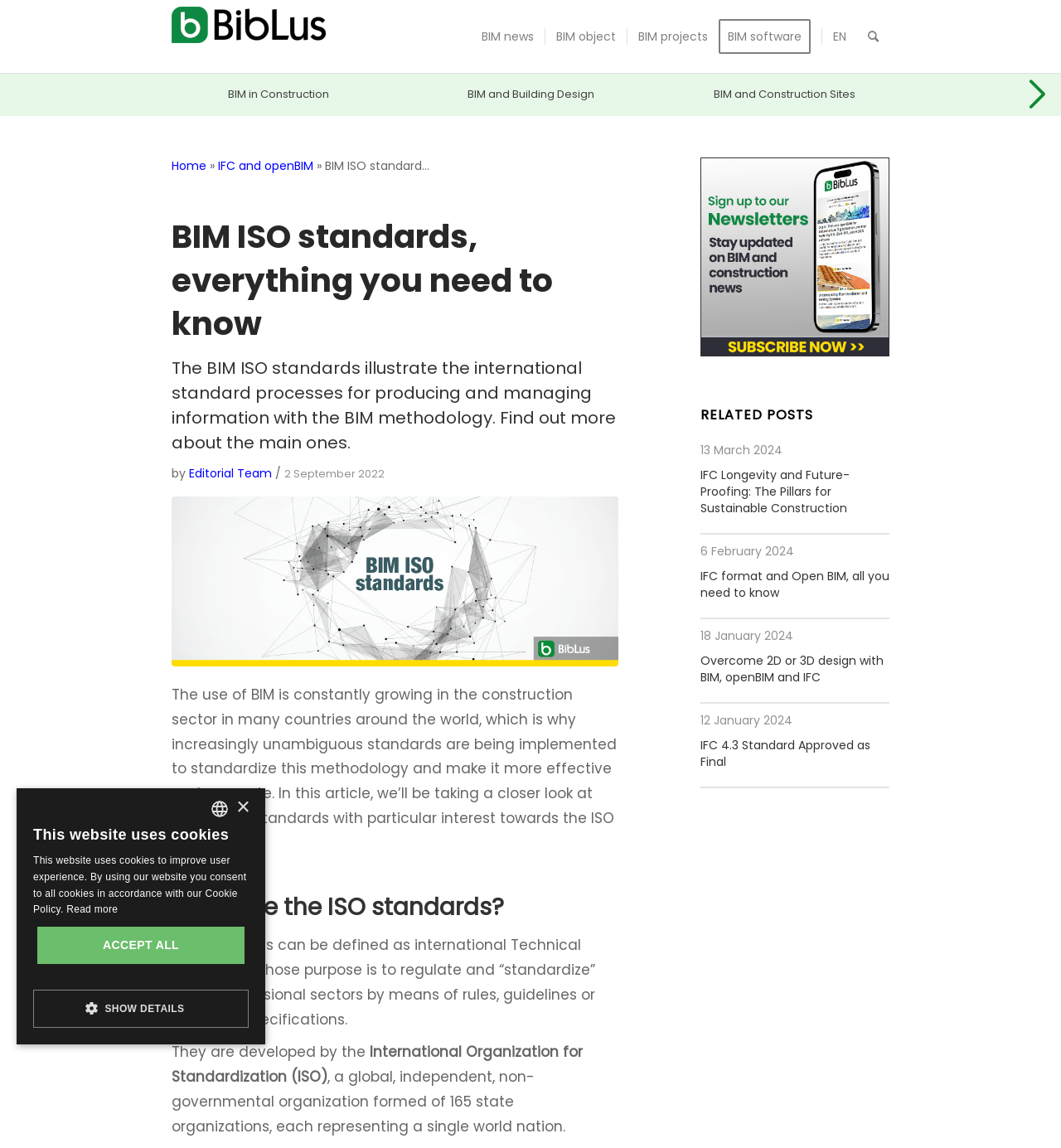Please provide the bounding box coordinates in the format (top-left x, top-left y, bottom-right x, bottom-right y). Remember, all values are floating point numbers between 0 and 1. What is the bounding box coordinate of the region described as: Home

[0.162, 0.137, 0.195, 0.152]